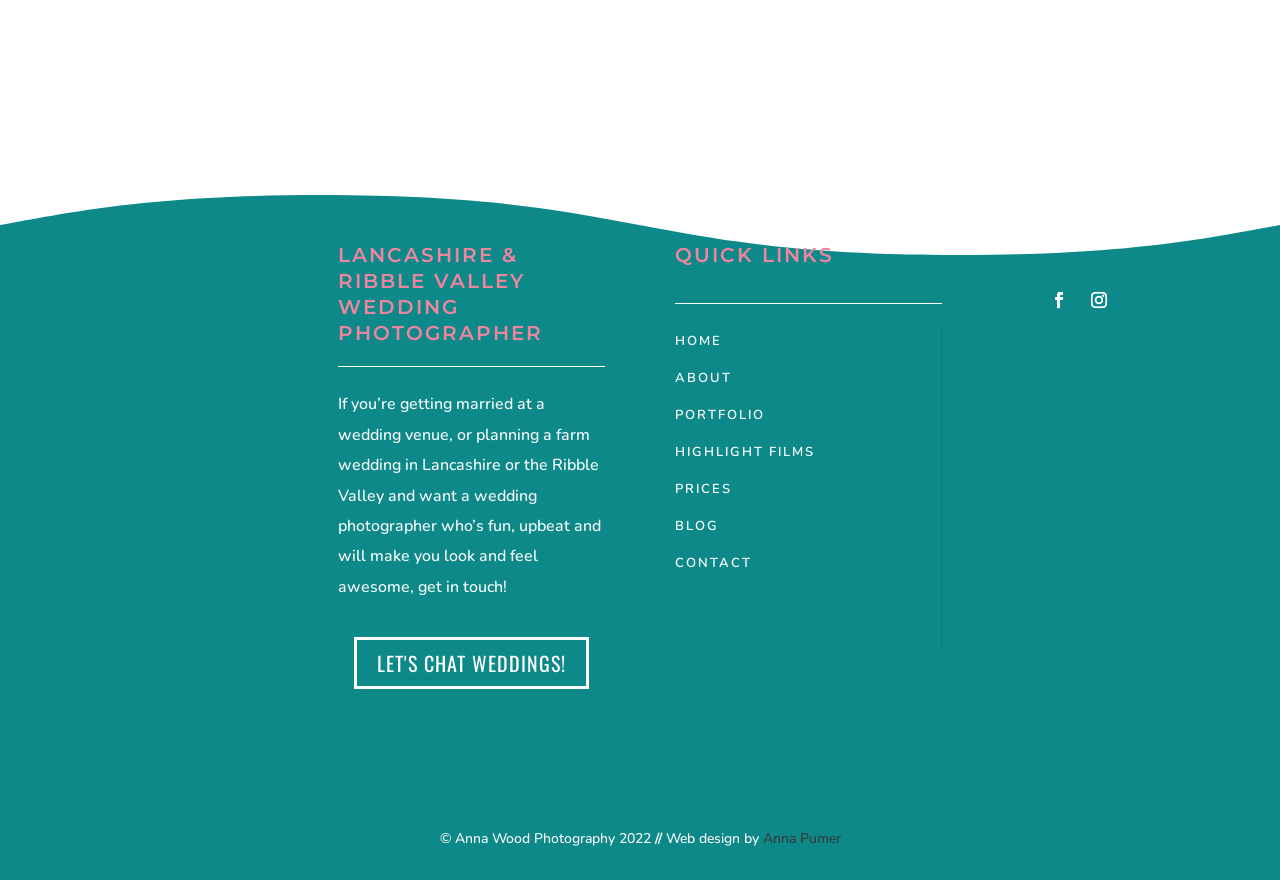What is the name of the photographer?
Please describe in detail the information shown in the image to answer the question.

The webpage mentions '© Anna Wood Photography 2022' at the bottom, which indicates that the photographer's name is Anna Wood.